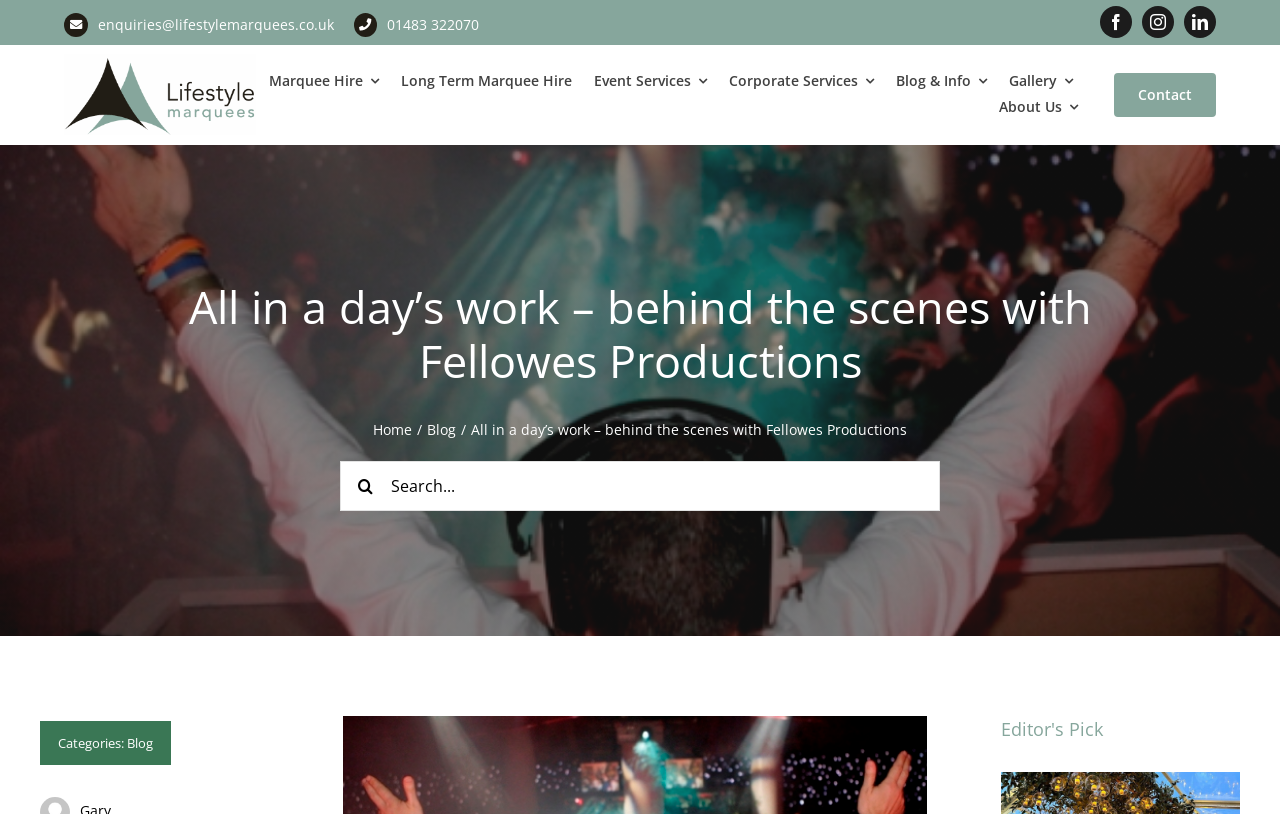Determine the bounding box coordinates of the section I need to click to execute the following instruction: "Click the email link to contact". Provide the coordinates as four float numbers between 0 and 1, i.e., [left, top, right, bottom].

[0.076, 0.018, 0.261, 0.042]